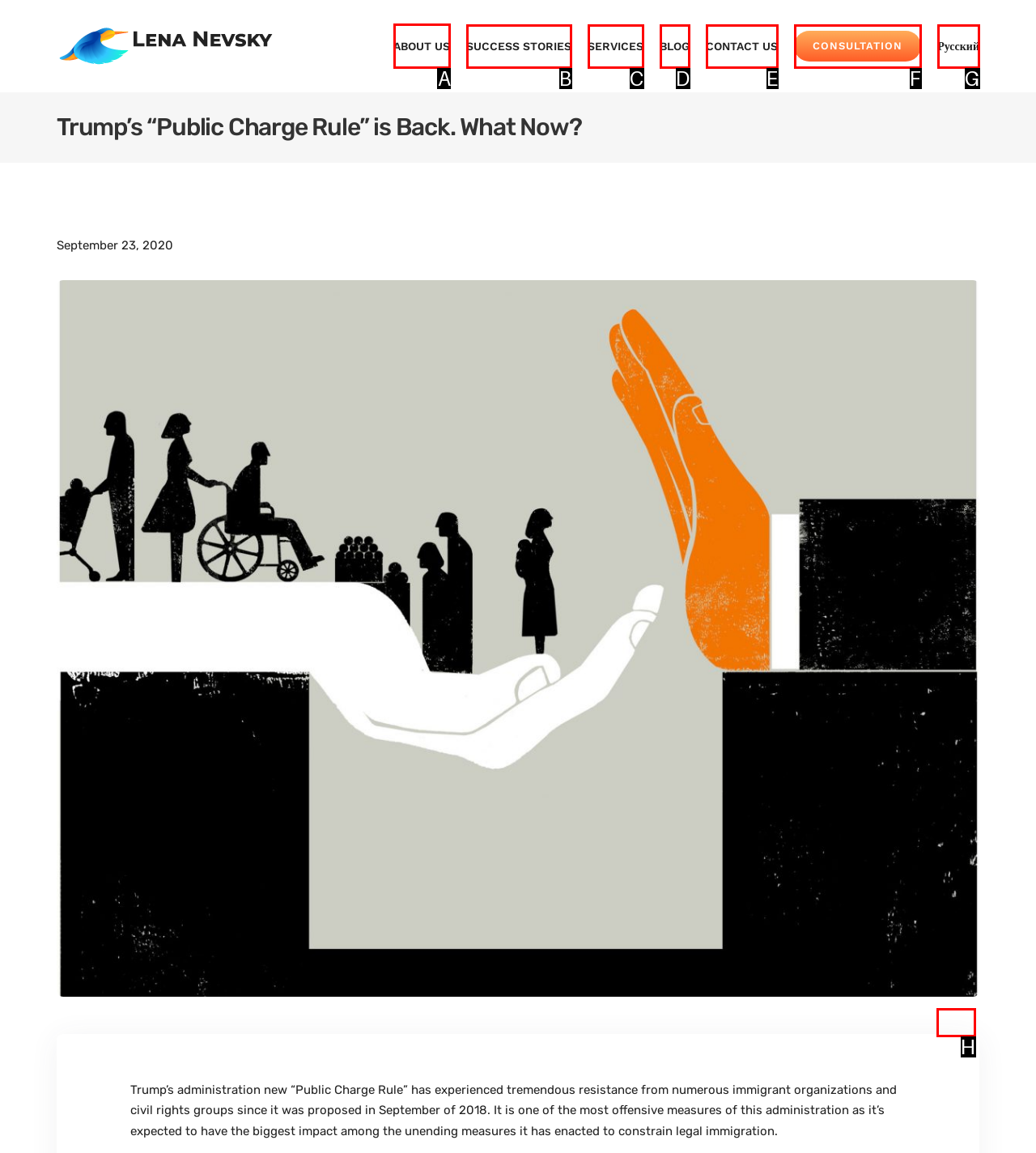Which option should I select to accomplish the task: Go to ABOUT US page? Respond with the corresponding letter from the given choices.

A